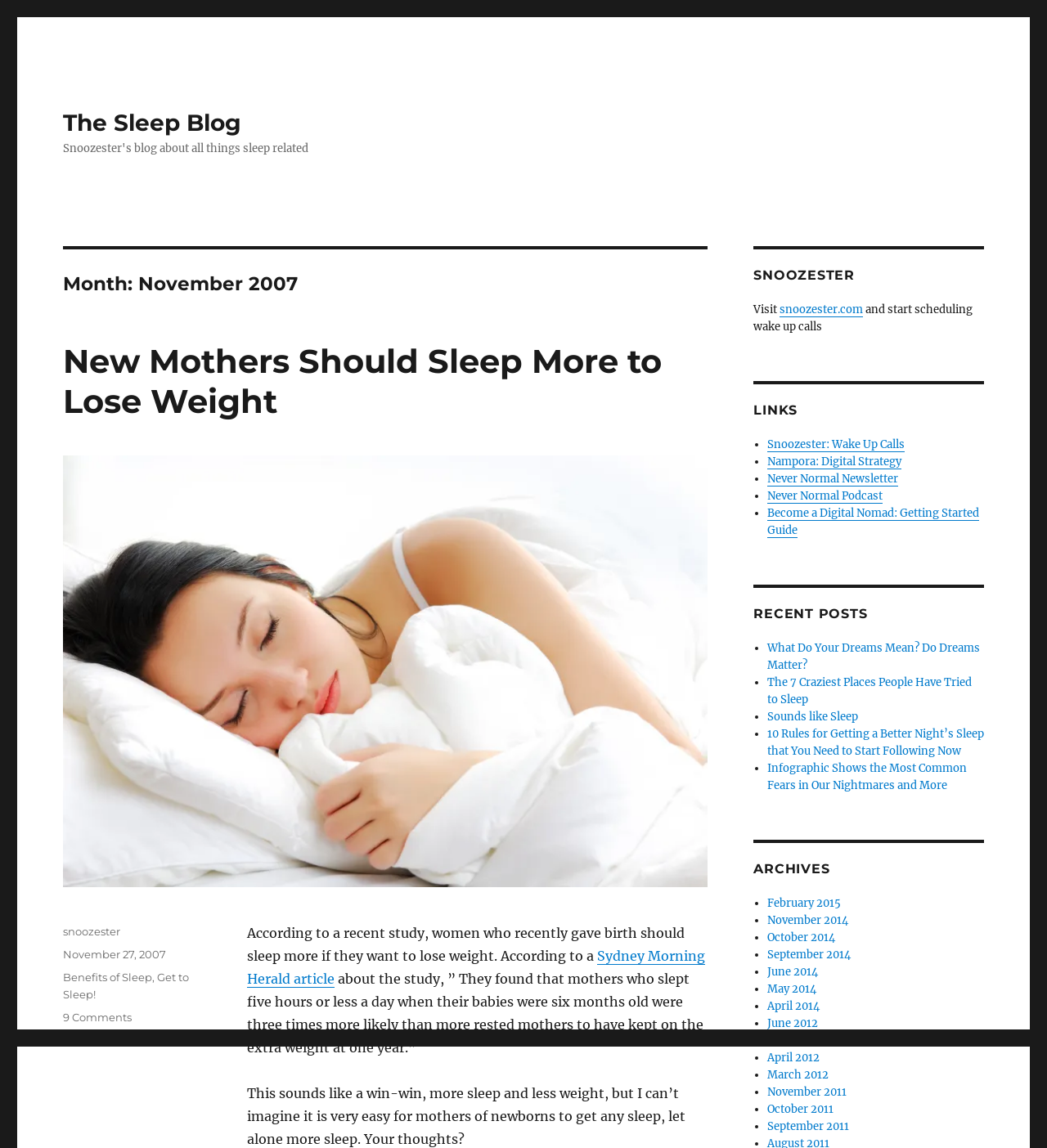Can you provide the bounding box coordinates for the element that should be clicked to implement the instruction: "Read the 'Benefits of Sleep' category"?

[0.06, 0.845, 0.146, 0.857]